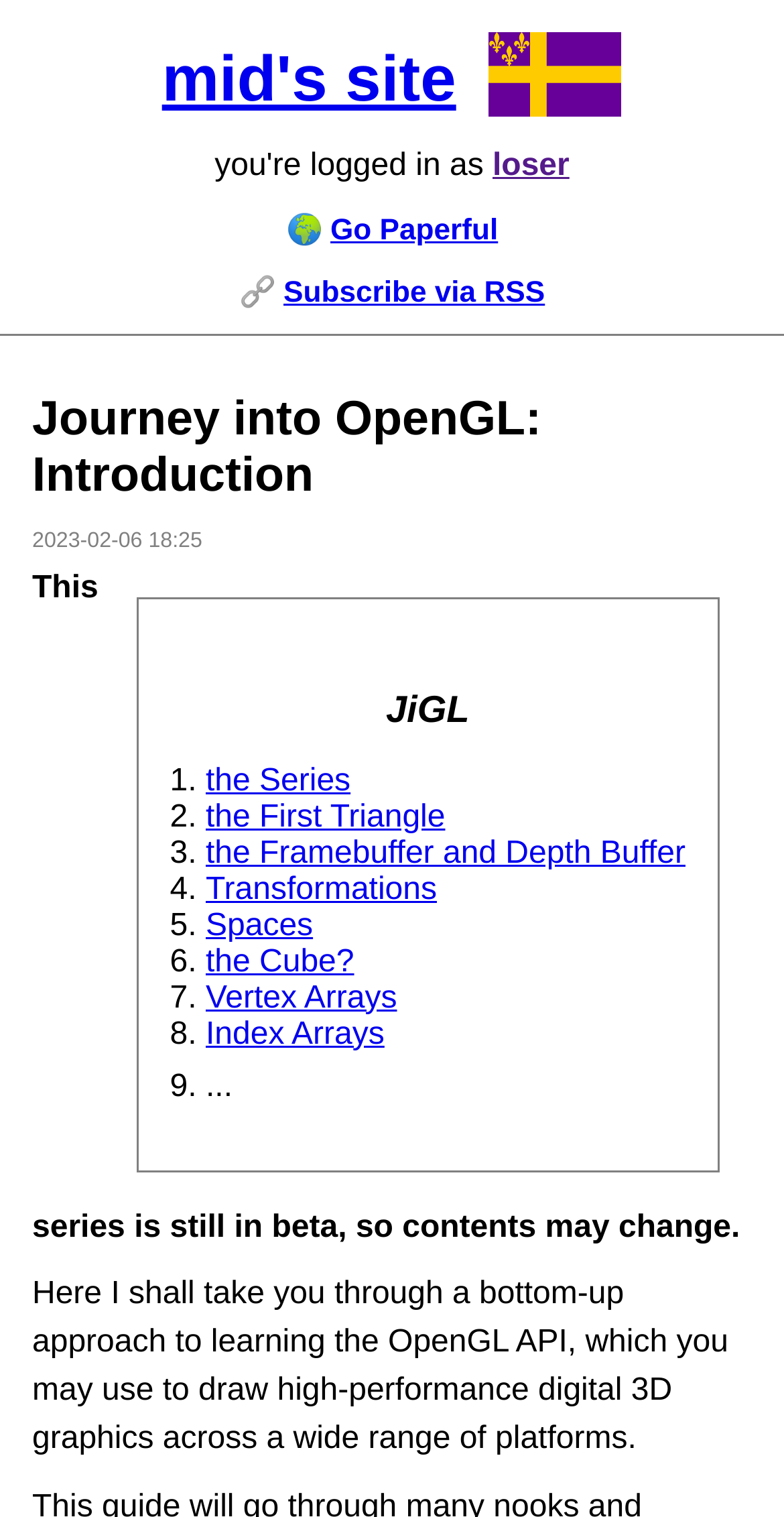Provide a brief response to the question below using a single word or phrase: 
What is the series about?

OpenGL API